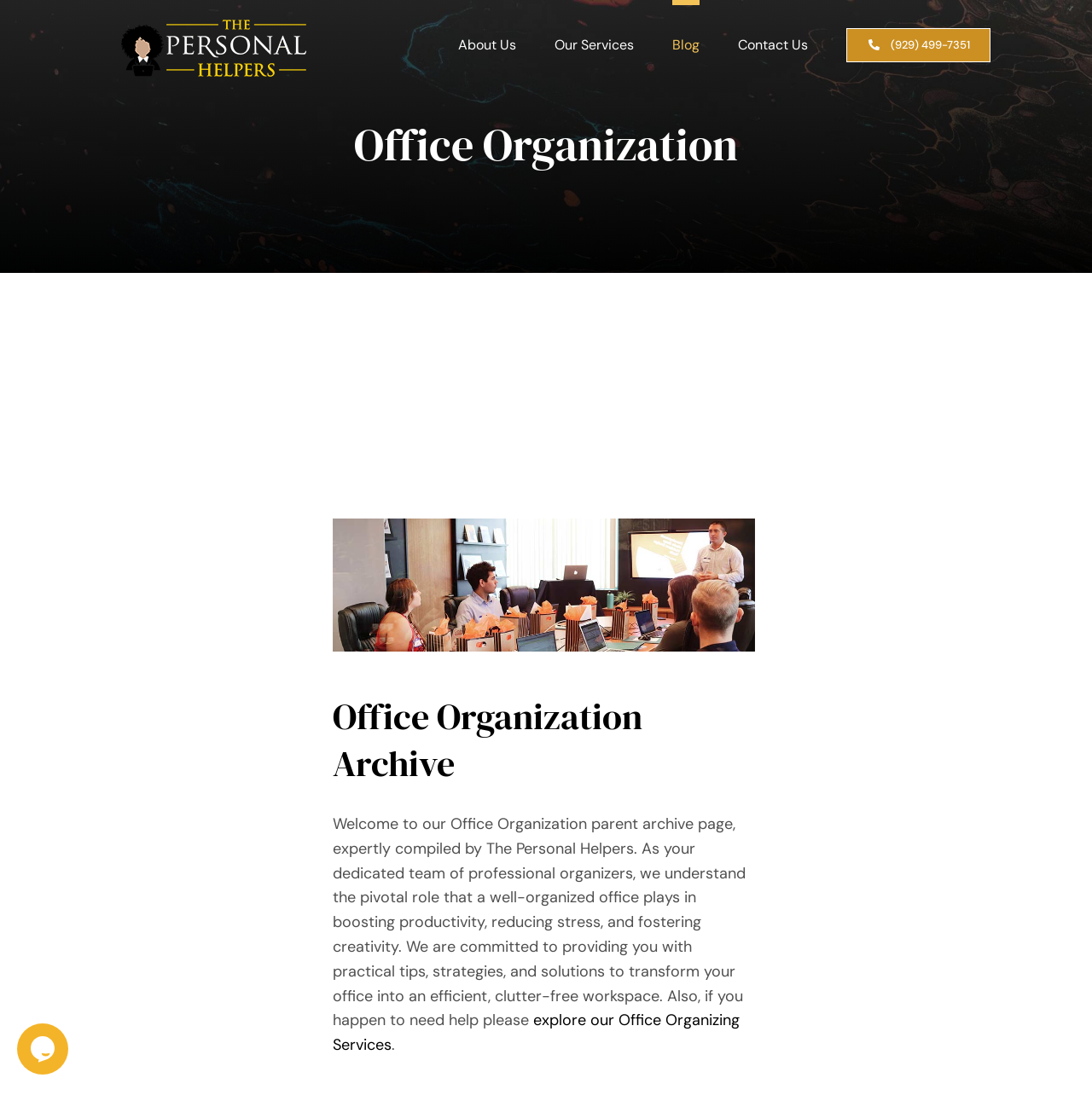What is the function of the 'Go to Top' button?
From the details in the image, answer the question comprehensively.

The 'Go to Top' button, represented by the icon '', is likely intended to allow users to quickly scroll back to the top of the webpage, providing a convenient navigation feature.